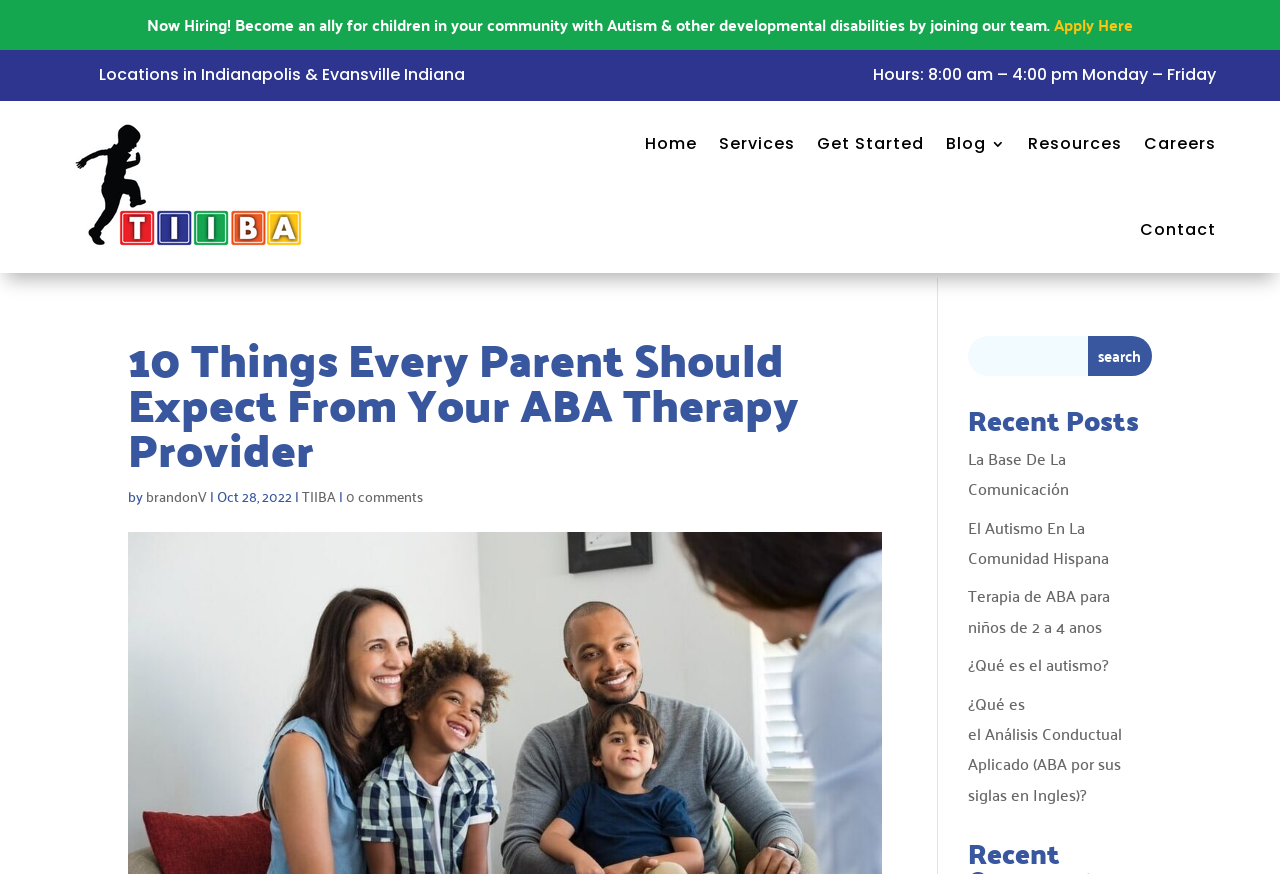Please identify the bounding box coordinates of the element's region that needs to be clicked to fulfill the following instruction: "Visit the home page". The bounding box coordinates should consist of four float numbers between 0 and 1, i.e., [left, top, right, bottom].

[0.504, 0.115, 0.545, 0.214]